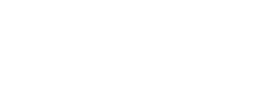What type of content is being emphasized?
Based on the image, answer the question with a single word or brief phrase.

High-quality, royalty-free images